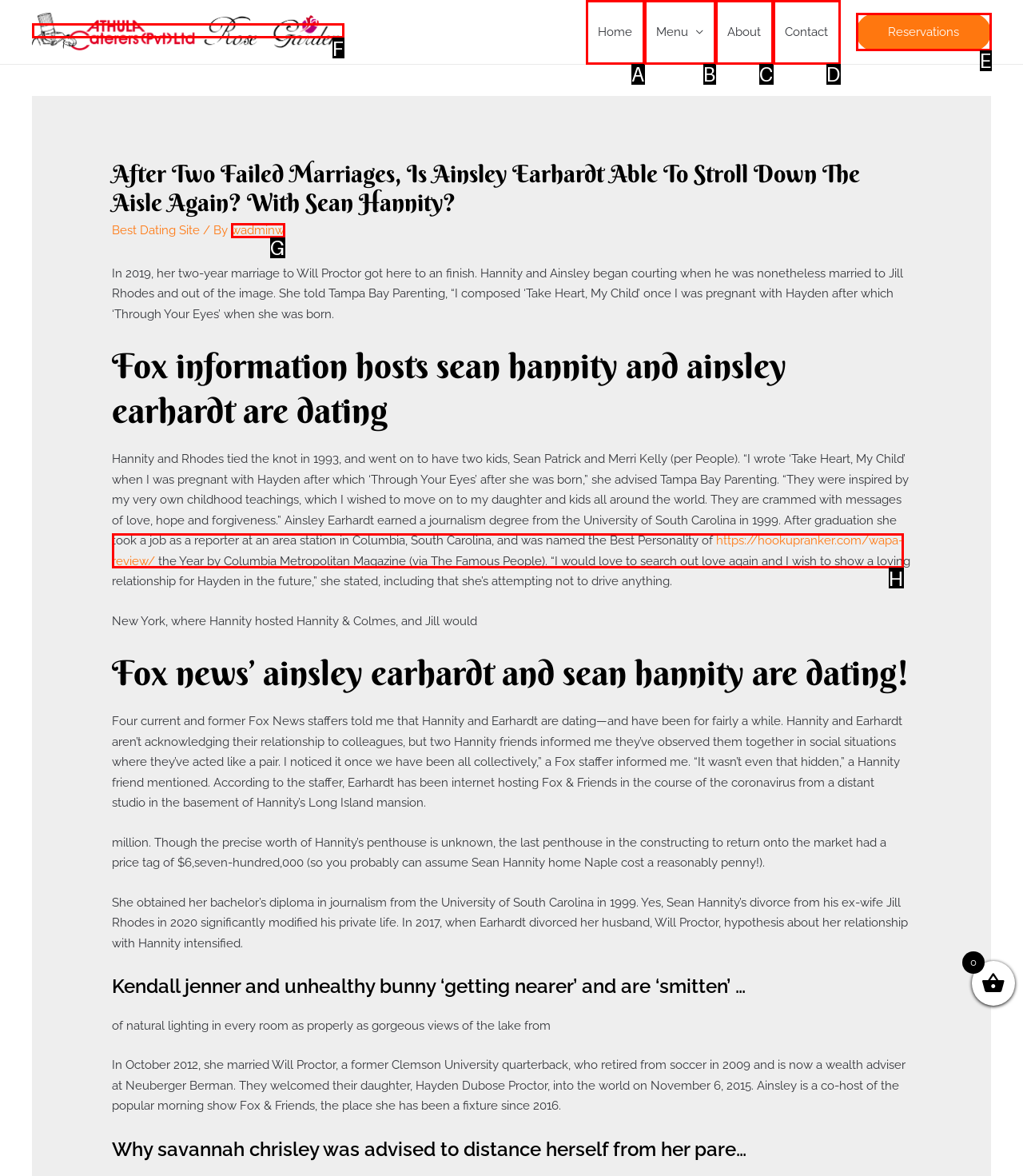Identify the correct option to click in order to accomplish the task: Click on the 'Reservations' link Provide your answer with the letter of the selected choice.

E